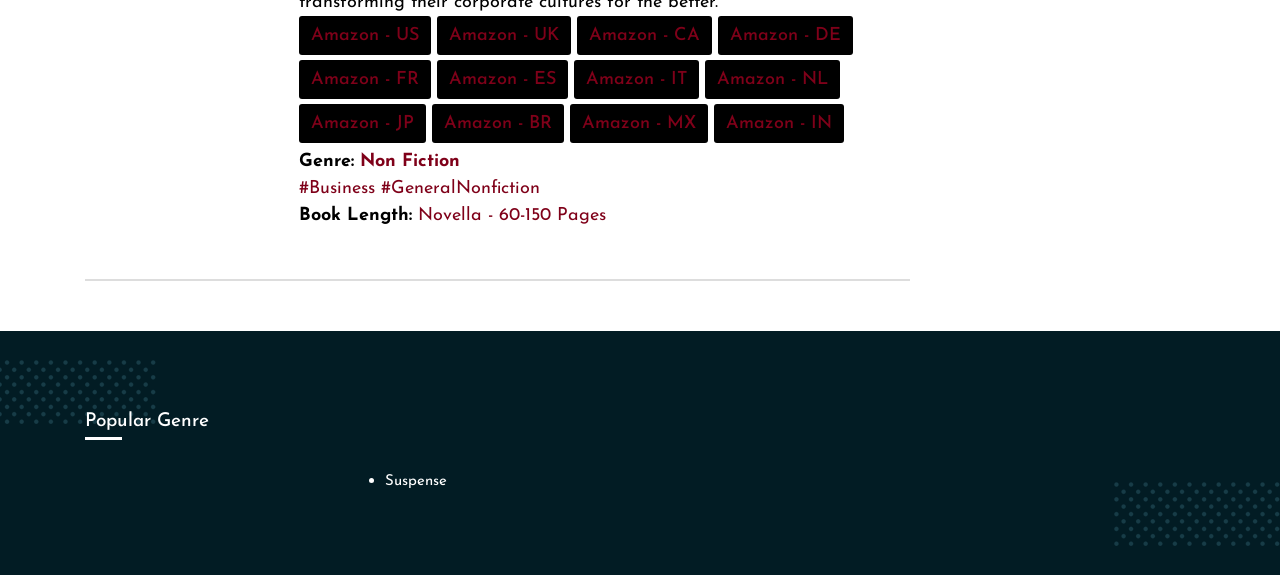Determine the bounding box coordinates of the clickable region to carry out the instruction: "Choose Non Fiction".

[0.281, 0.264, 0.359, 0.297]